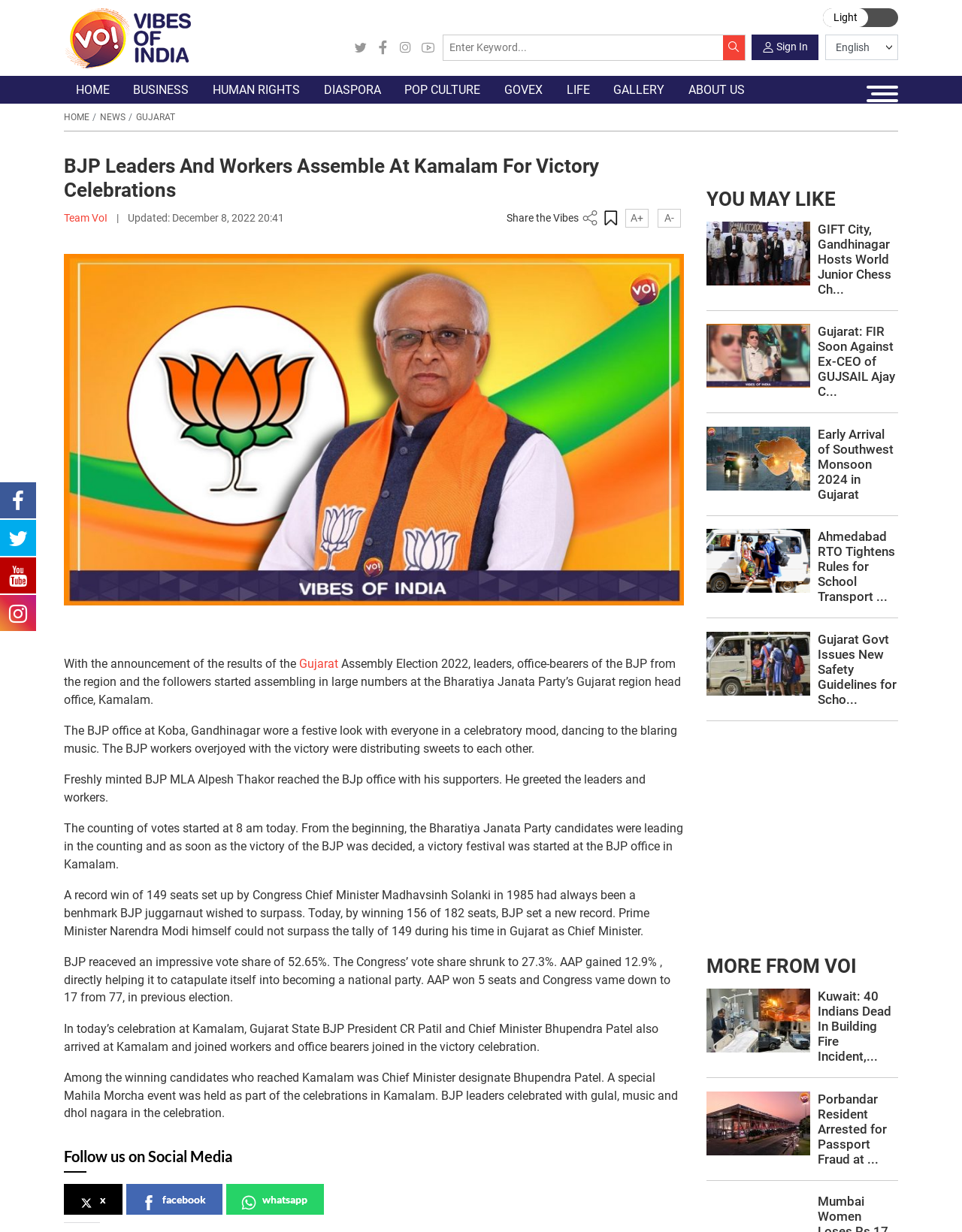Specify the bounding box coordinates for the region that must be clicked to perform the given instruction: "Sign in".

[0.782, 0.028, 0.851, 0.049]